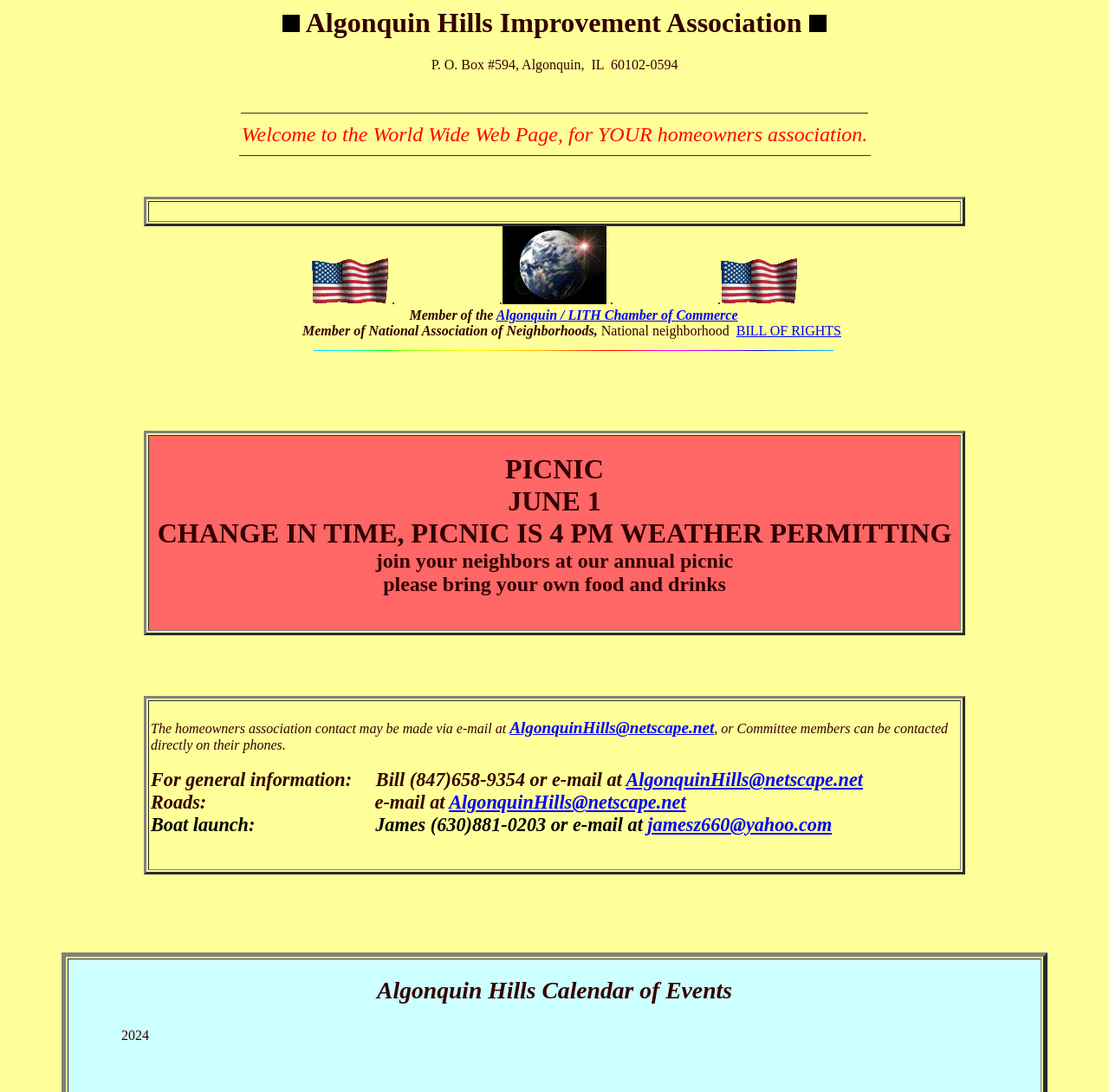What is the name of the chamber of commerce mentioned?
Provide an in-depth and detailed answer to the question.

I found the name of the chamber of commerce by looking at the link element with ID 444, which contains the text 'Algonquin / LITH Chamber of Commerce'. This suggests that the chamber of commerce mentioned is the Algonquin / LITH Chamber of Commerce.